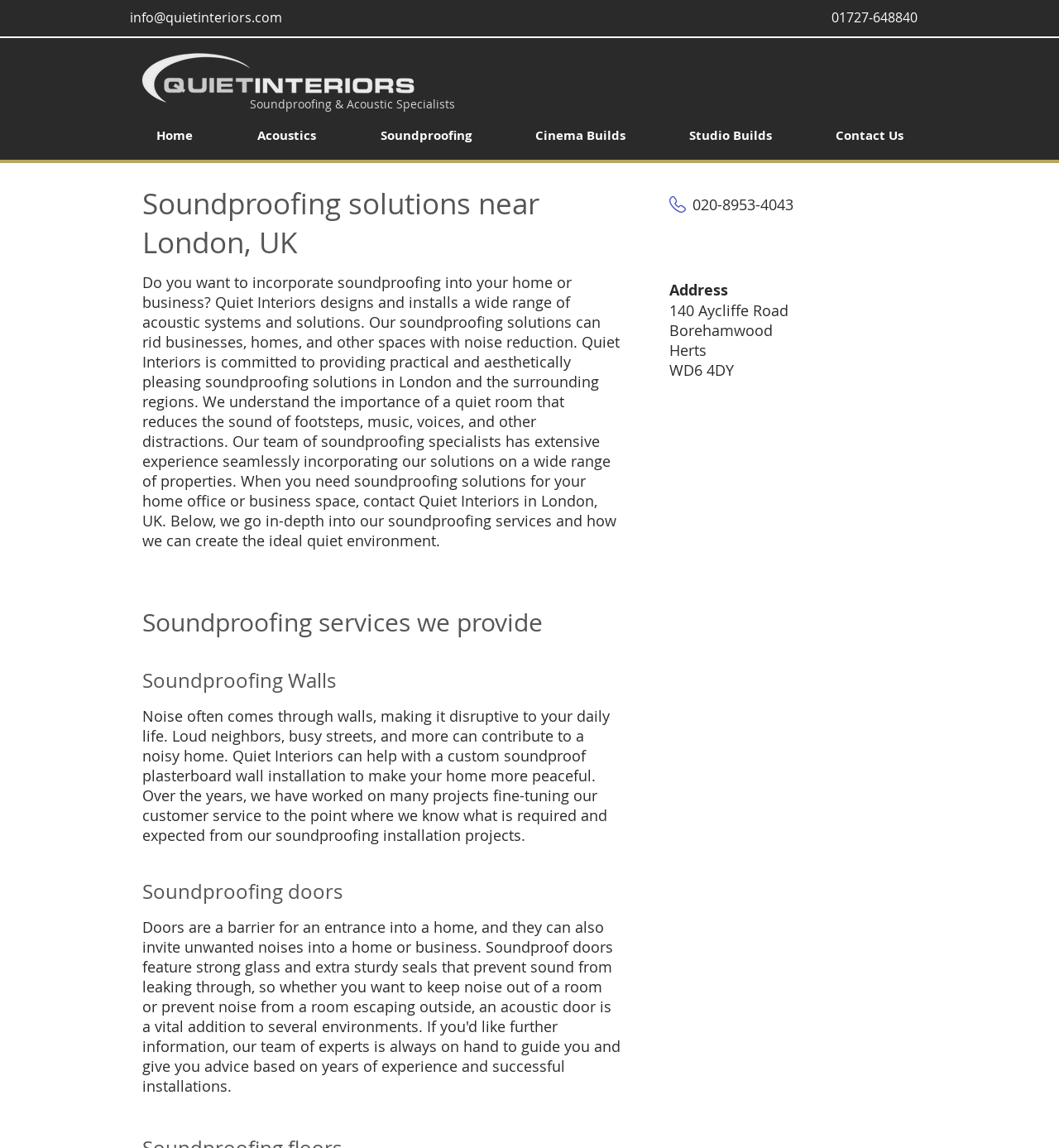Identify the bounding box for the given UI element using the description provided. Coordinates should be in the format (top-left x, top-left y, bottom-right x, bottom-right y) and must be between 0 and 1. Here is the description: Soundproofing

[0.329, 0.103, 0.475, 0.133]